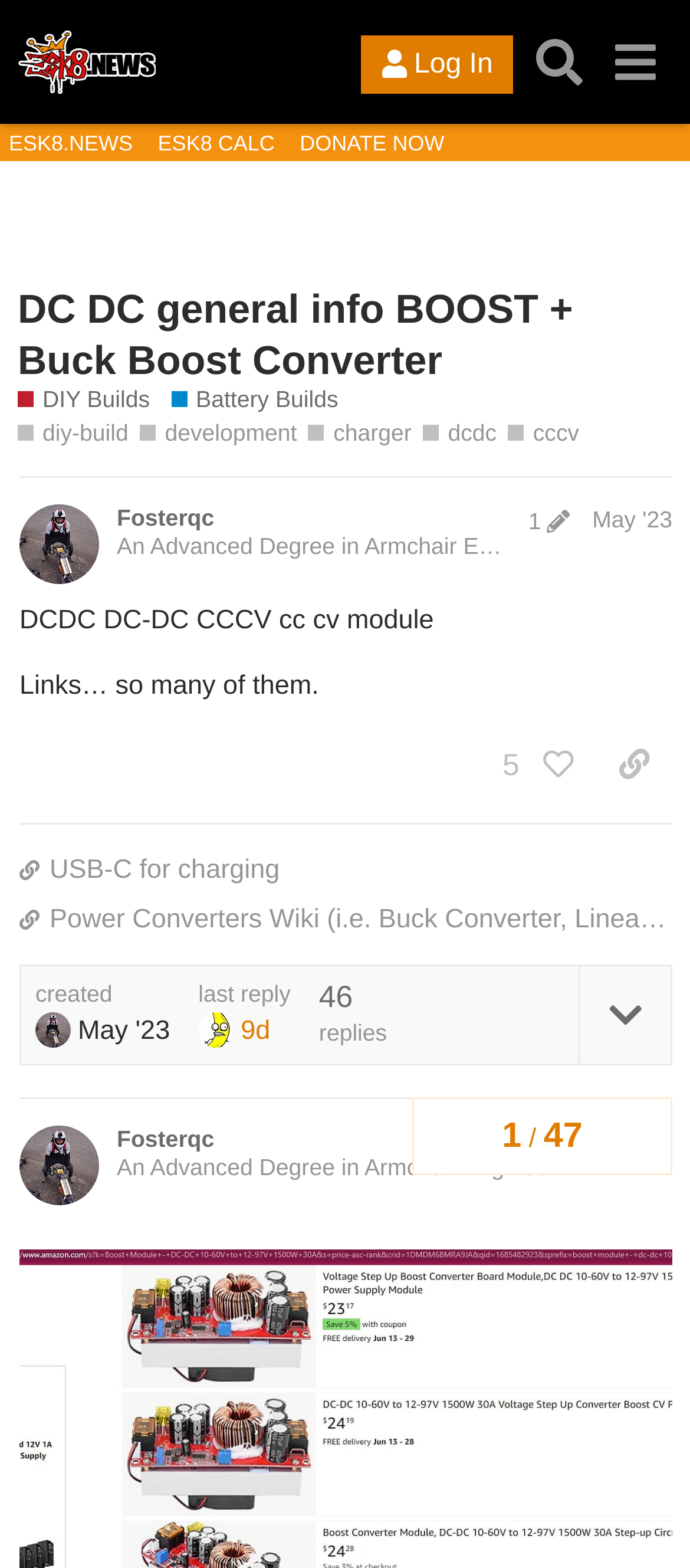Using the description: "Register", determine the UI element's bounding box coordinates. Ensure the coordinates are in the format of four float numbers between 0 and 1, i.e., [left, top, right, bottom].

None